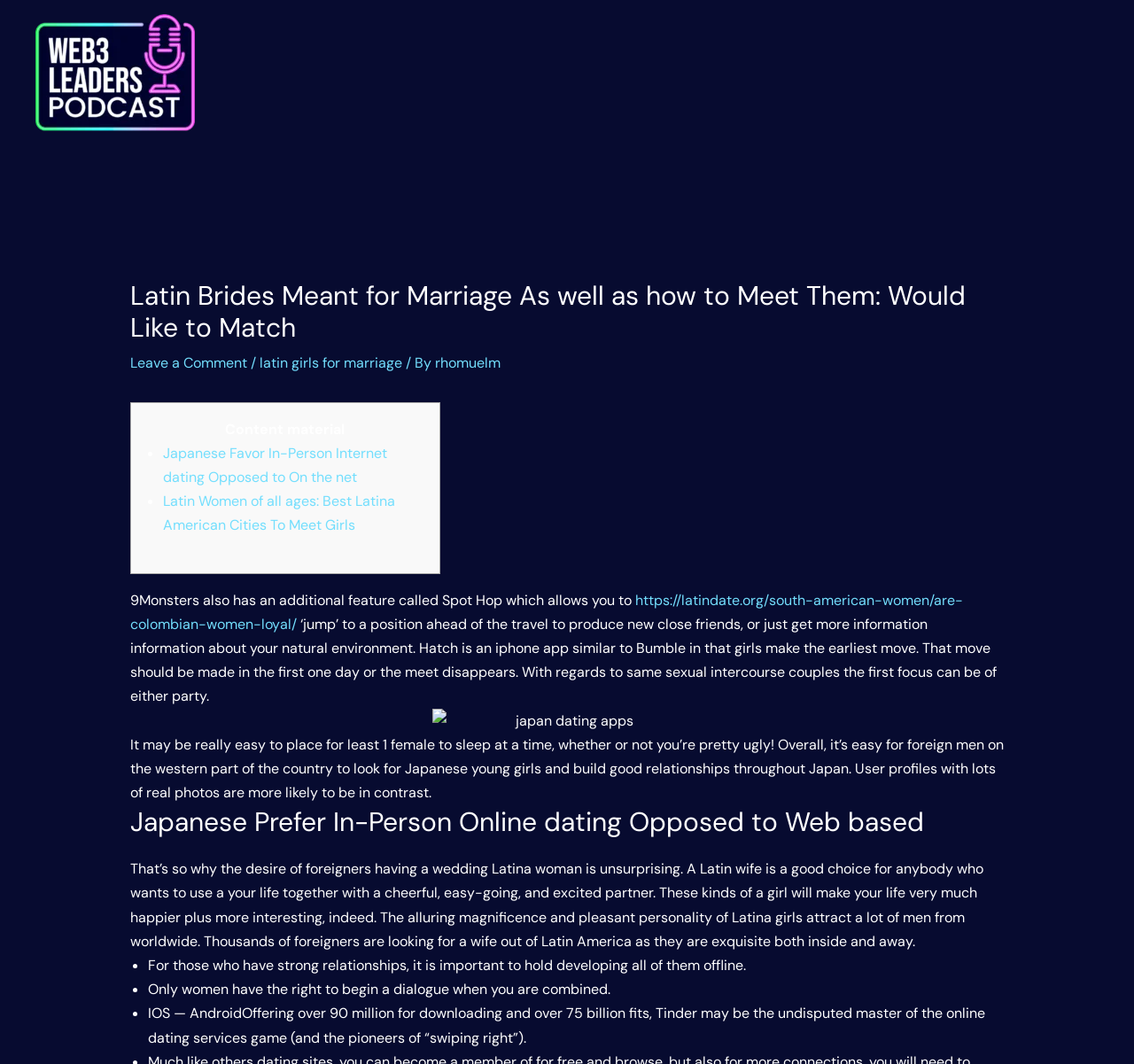Could you determine the bounding box coordinates of the clickable element to complete the instruction: "Explore the DESIGN INSPIRATIONS page"? Provide the coordinates as four float numbers between 0 and 1, i.e., [left, top, right, bottom].

None